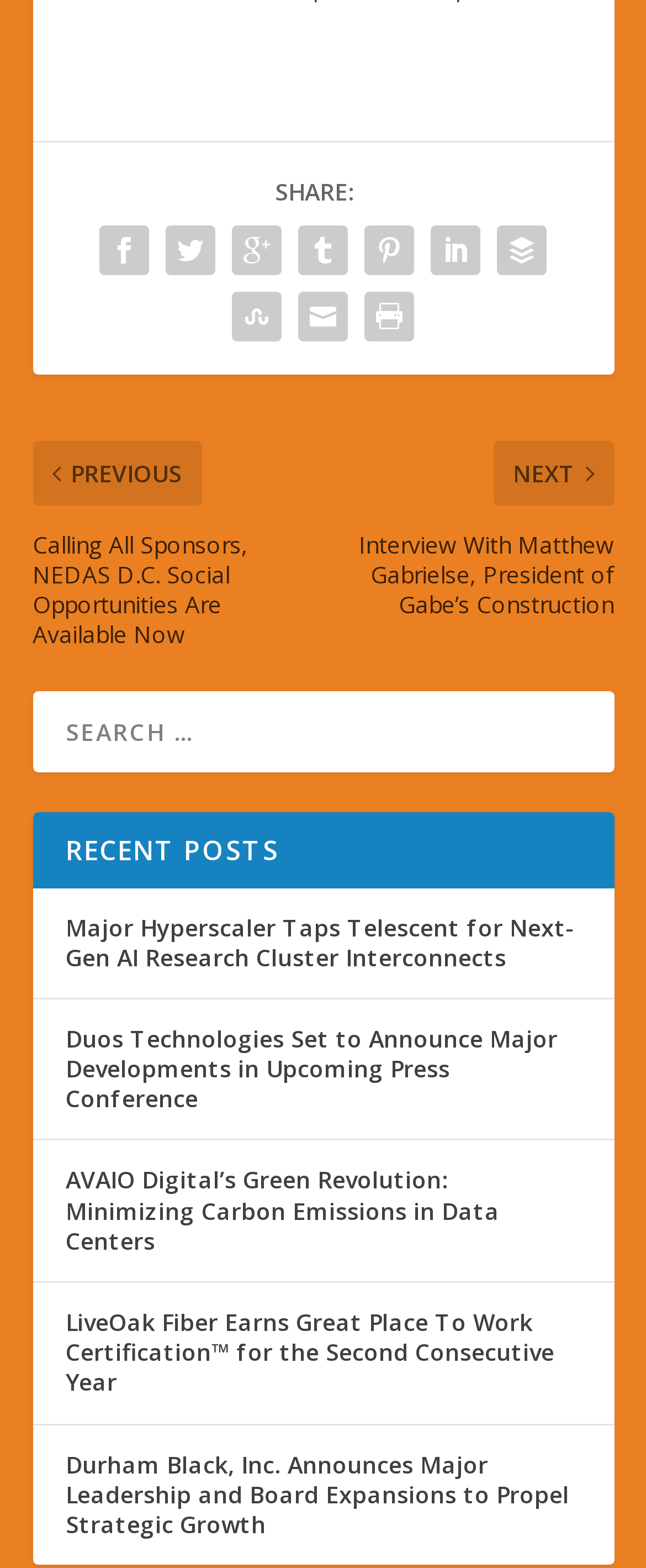What type of content is listed under 'RECENT POSTS'?
Use the information from the image to give a detailed answer to the question.

The links listed under 'RECENT POSTS' have titles that suggest they are news articles or blog posts. The titles are descriptive and seem to be summarizing the content of each article or post, which is a common format for listing recent content on a website.